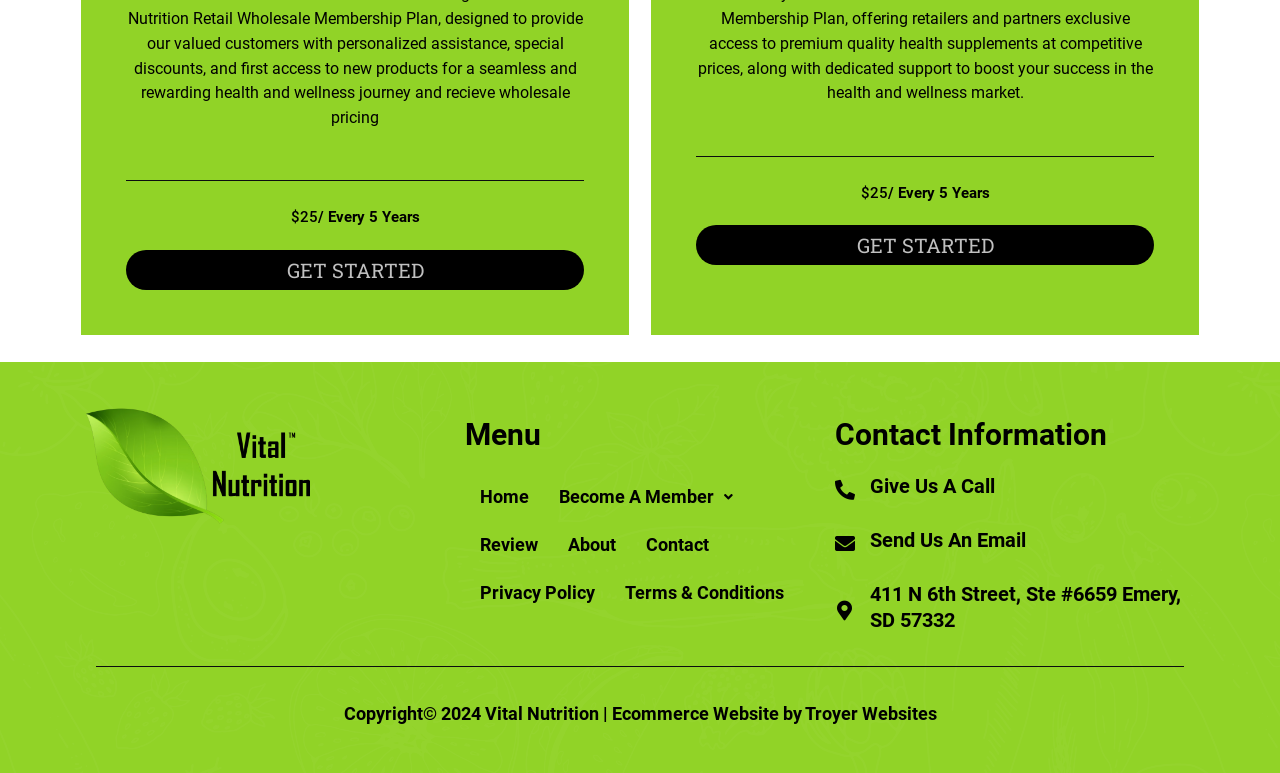Can you give a comprehensive explanation to the question given the content of the image?
How many 'GET STARTED' links are there?

There are two 'GET STARTED' links on the webpage, one with bounding box coordinates [0.099, 0.324, 0.456, 0.375] and another with [0.544, 0.292, 0.901, 0.343].